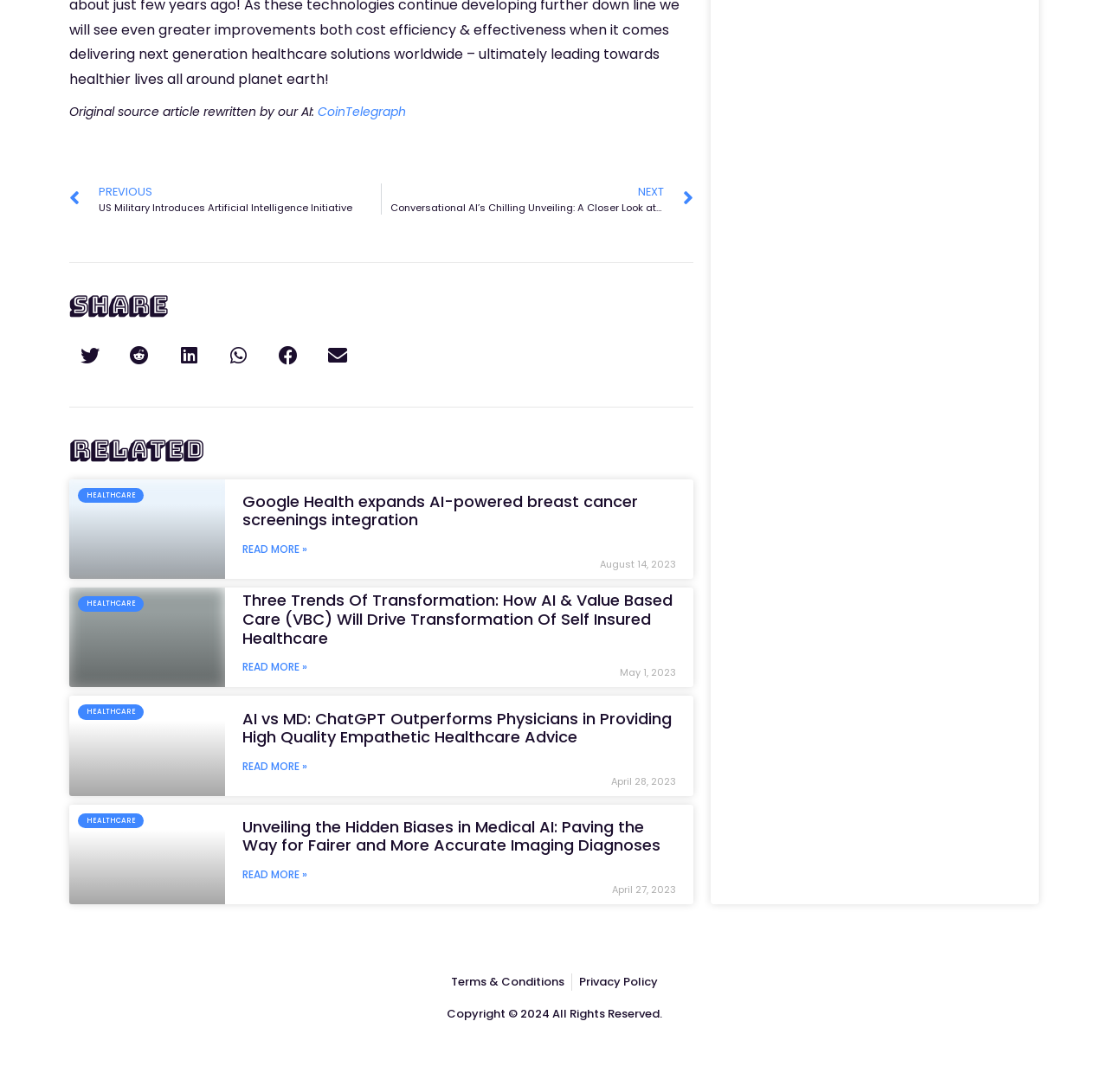Pinpoint the bounding box coordinates of the element to be clicked to execute the instruction: "View Terms & Conditions".

[0.407, 0.892, 0.509, 0.907]